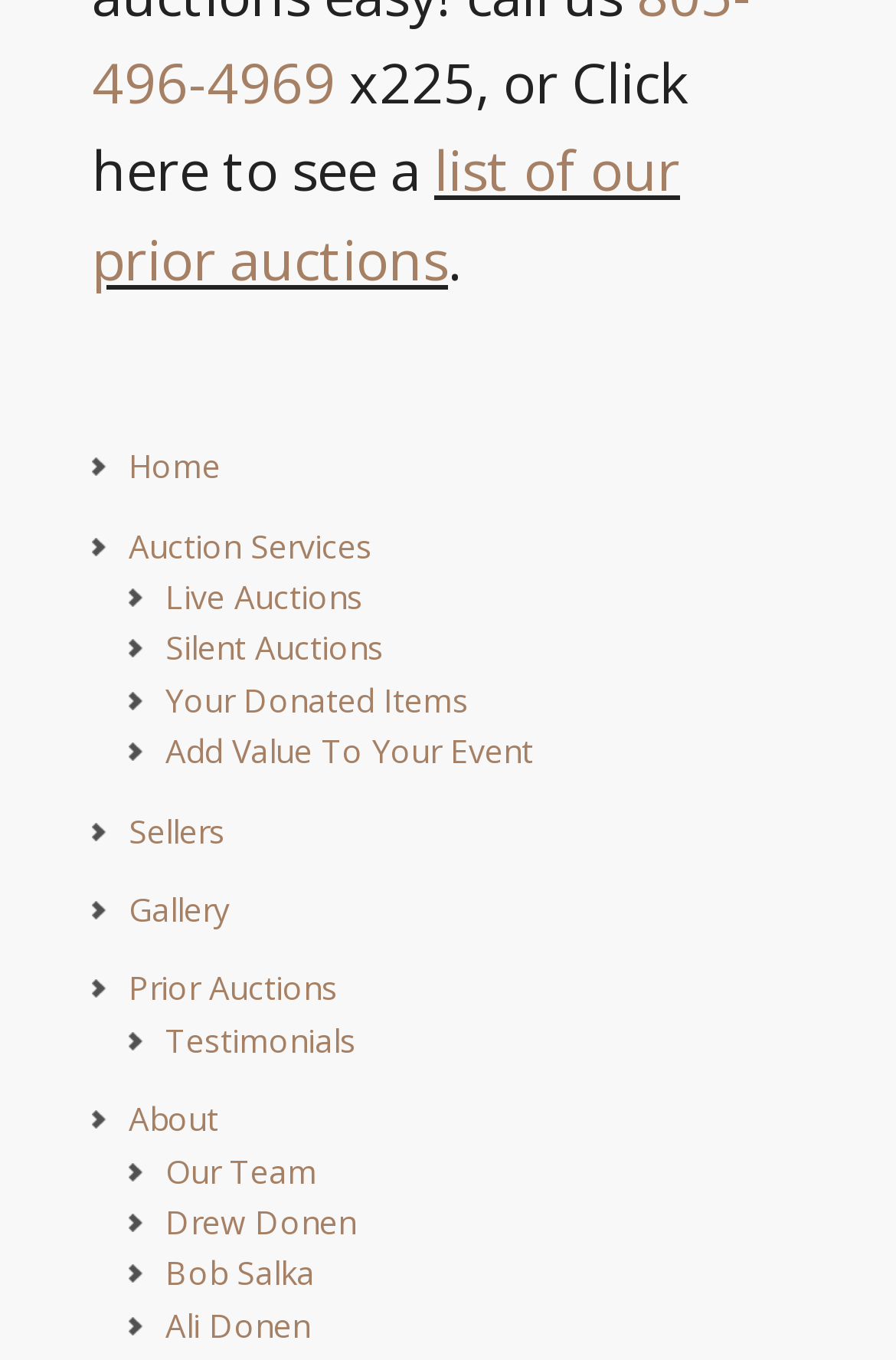What is the 'Add Value To Your Event' link about?
Examine the image and provide an in-depth answer to the question.

The 'Add Value To Your Event' link is likely about providing services or resources to enhance or add value to events, as it is listed alongside other auction-related links, suggesting that it is related to event planning or management.